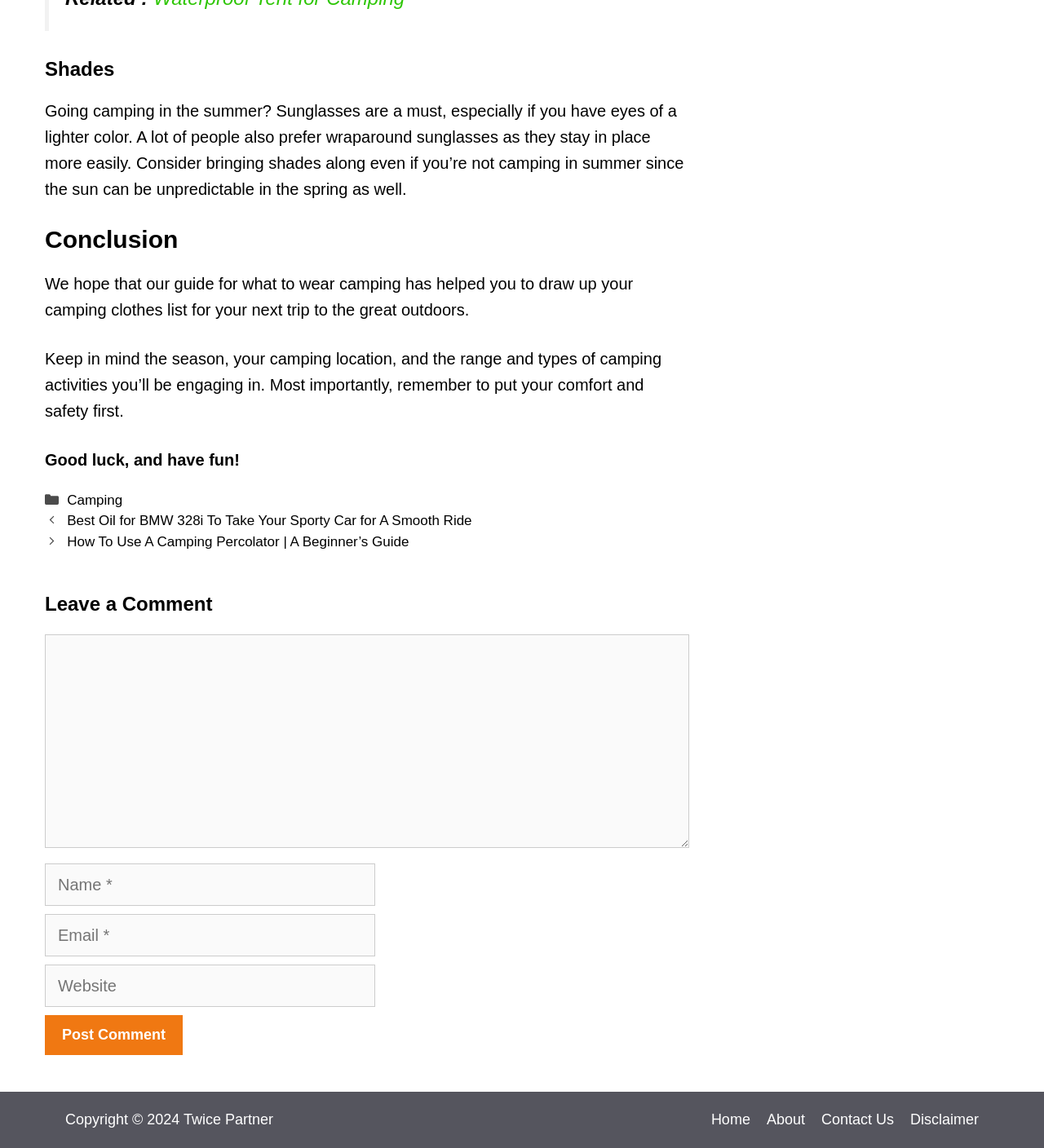Please specify the bounding box coordinates for the clickable region that will help you carry out the instruction: "Enter your name in the 'Name' field".

[0.043, 0.752, 0.359, 0.789]